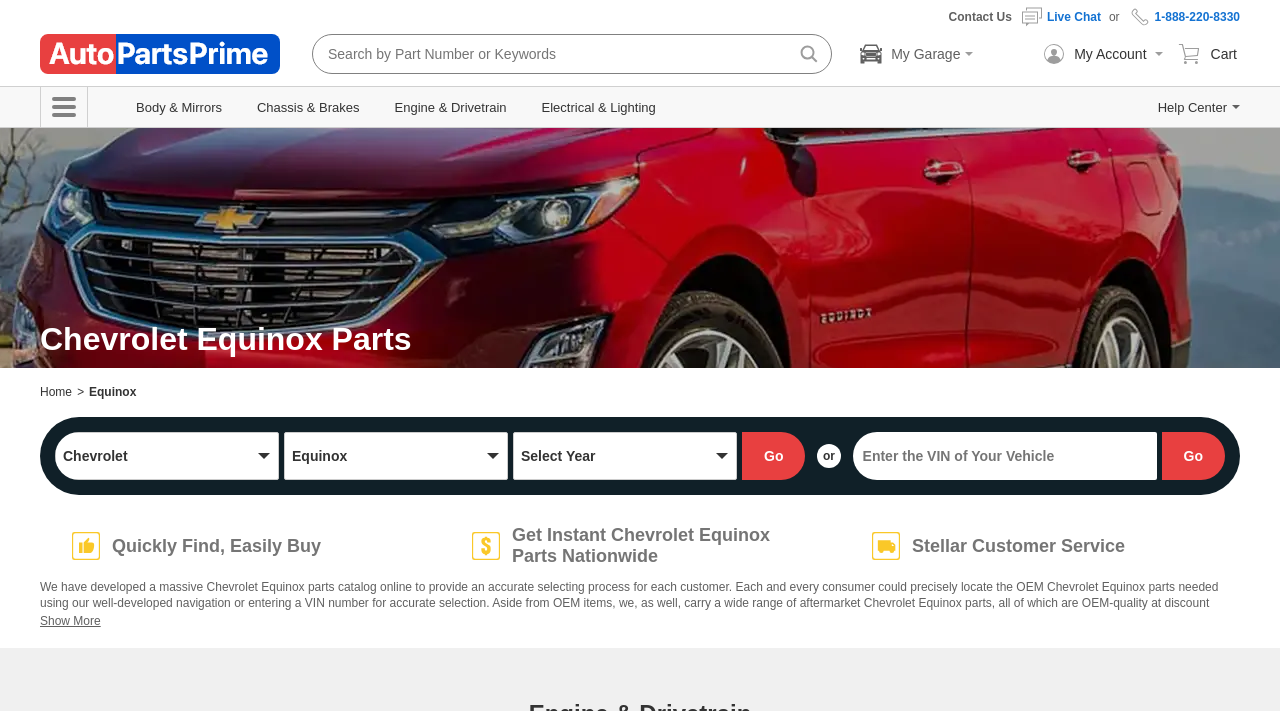Please identify the bounding box coordinates of the element that needs to be clicked to perform the following instruction: "Explore Isaiah: Holy Dissident - A Group Study (Part 1)".

None